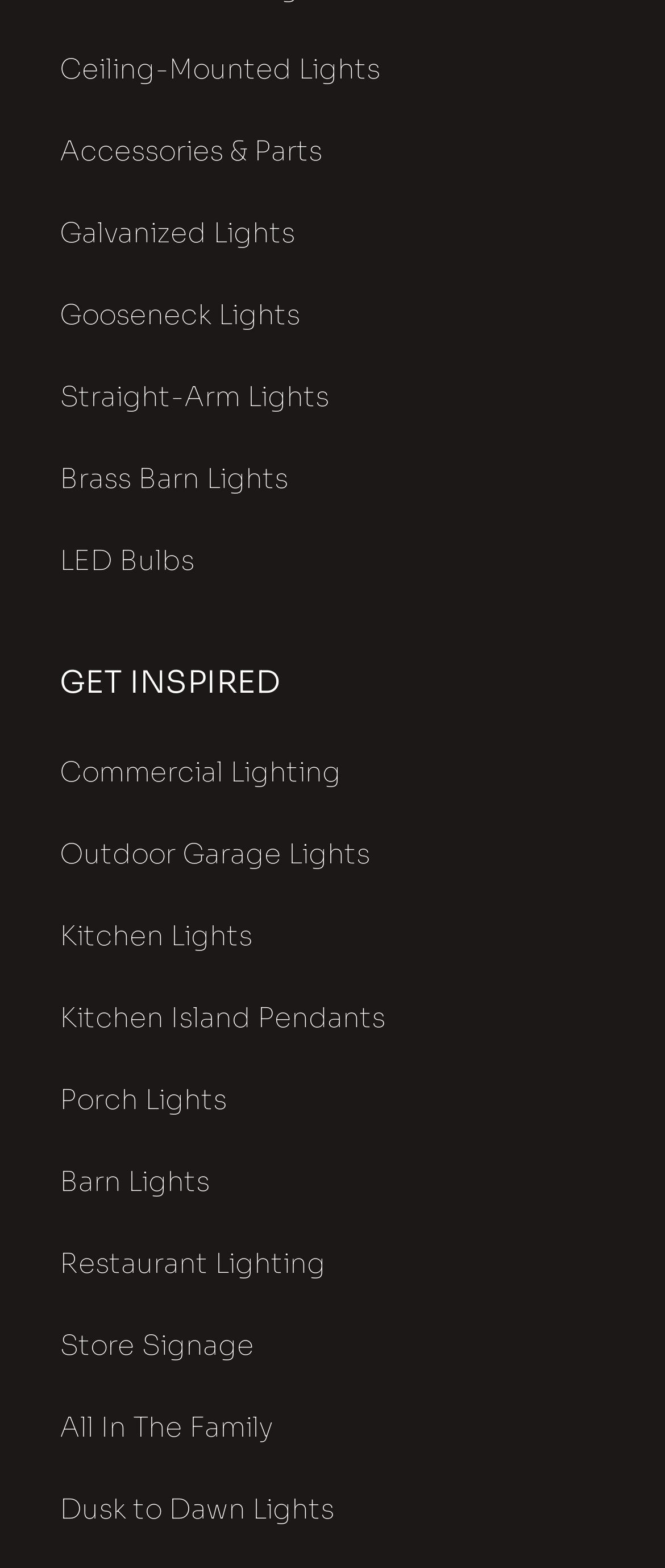Determine the bounding box coordinates for the UI element with the following description: "All In The Family". The coordinates should be four float numbers between 0 and 1, represented as [left, top, right, bottom].

[0.09, 0.893, 0.58, 0.928]